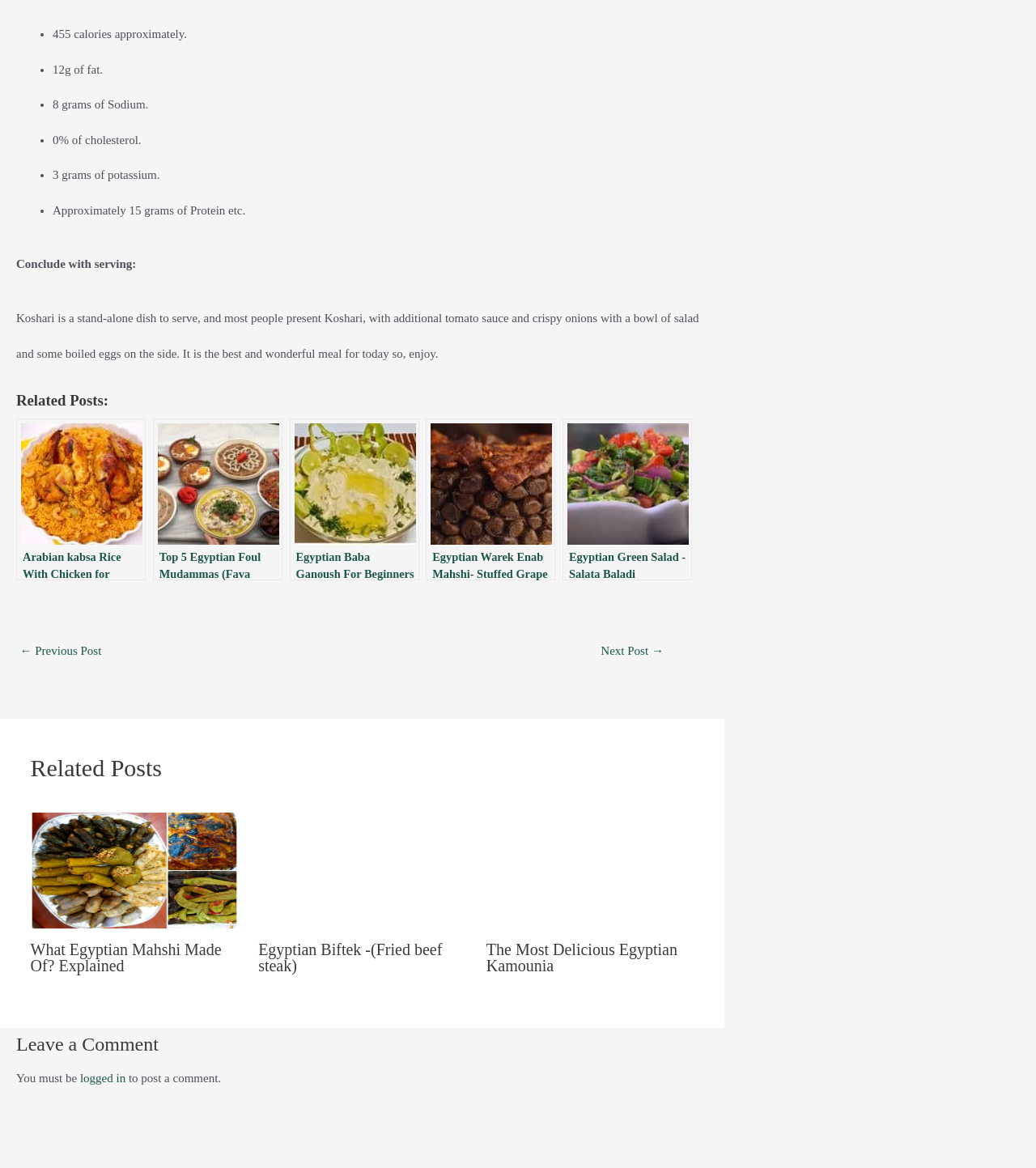Pinpoint the bounding box coordinates of the element that must be clicked to accomplish the following instruction: "Leave a comment". The coordinates should be in the format of four float numbers between 0 and 1, i.e., [left, top, right, bottom].

[0.016, 0.881, 0.684, 0.908]